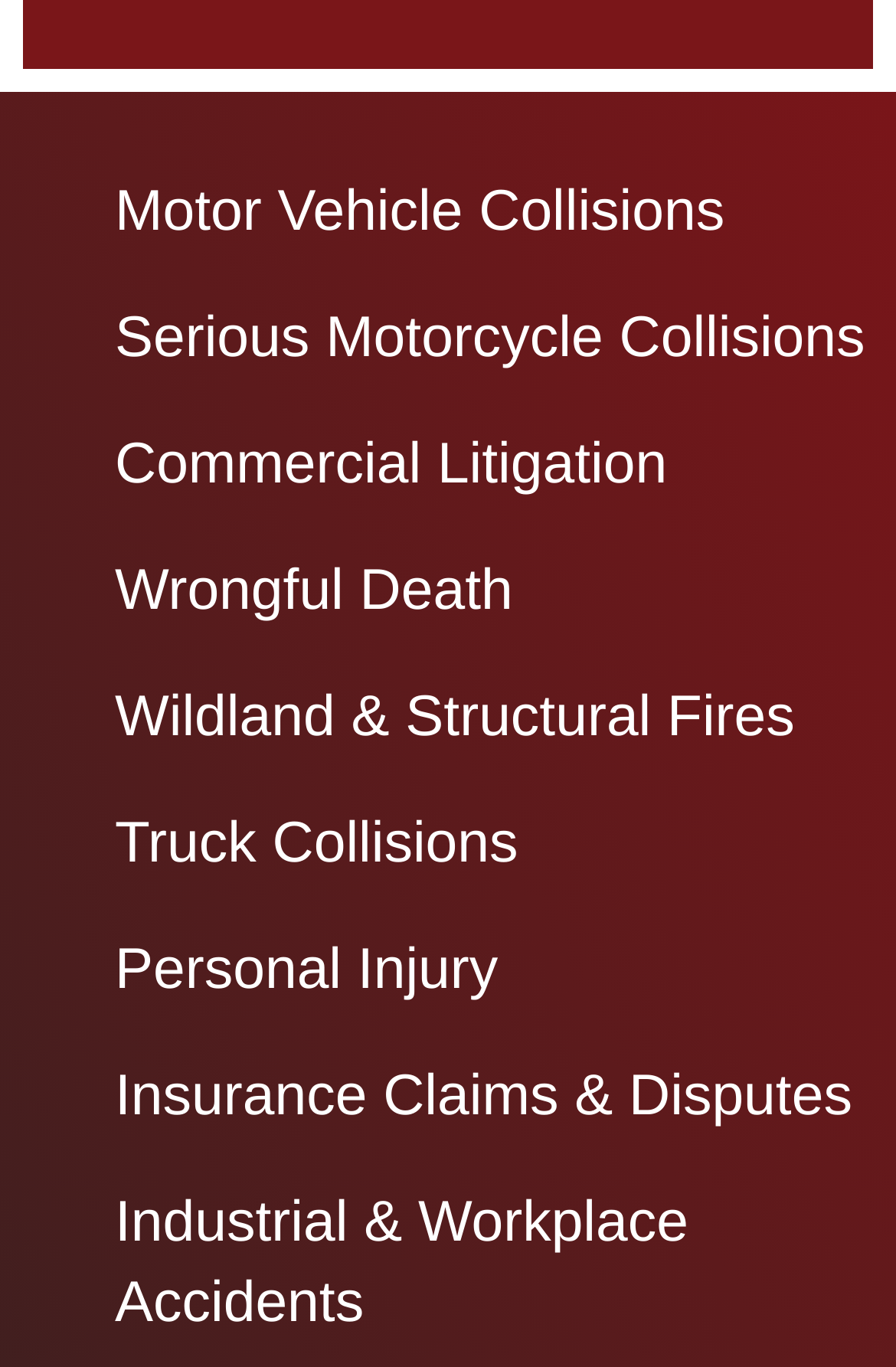Identify and provide the bounding box for the element described by: "Insurance Claims & Disputes".

[0.128, 0.778, 0.951, 0.825]